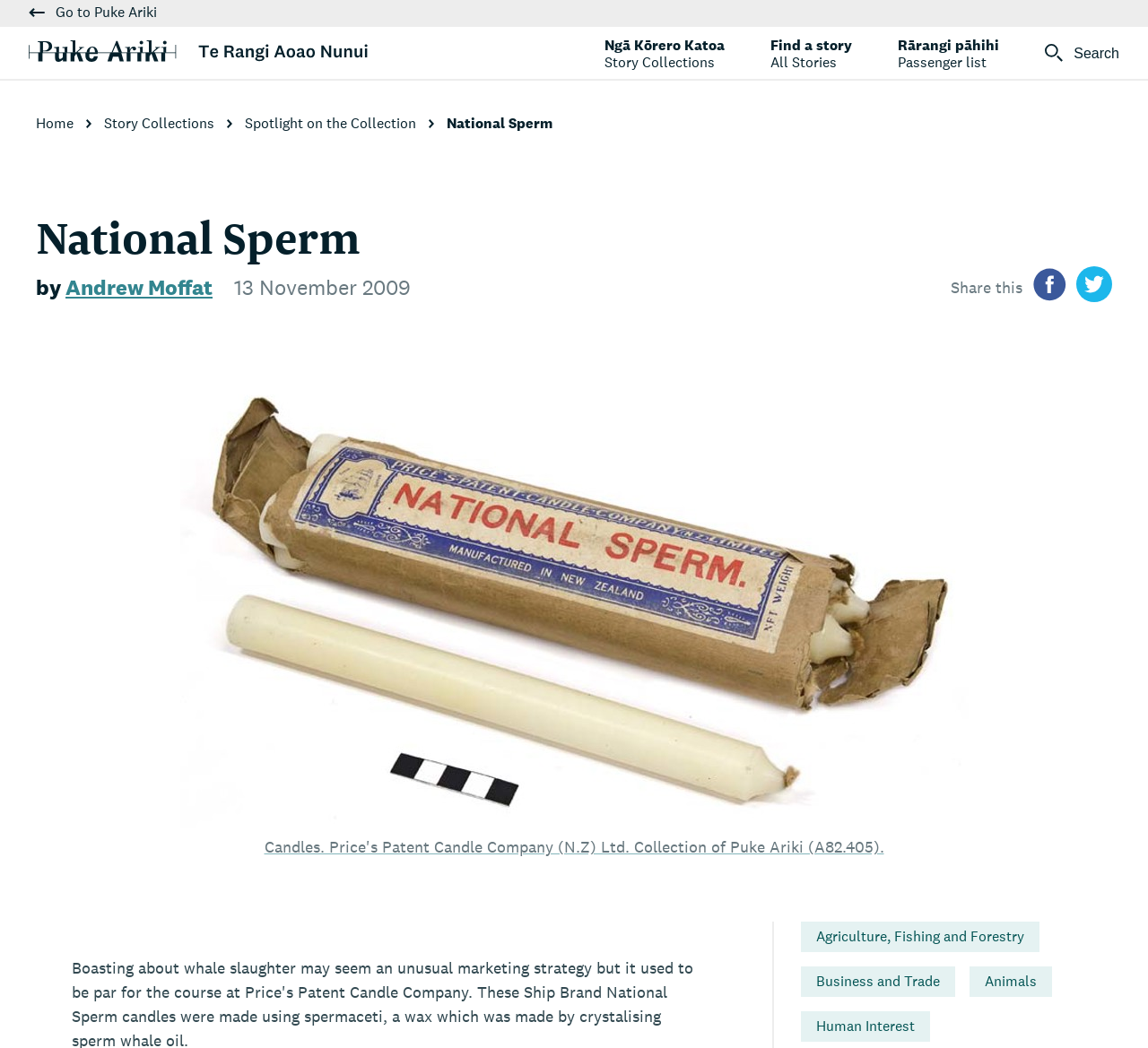Write an elaborate caption that captures the essence of the webpage.

The webpage is about National Sperm, with a prominent heading at the top center of the page. Below the heading, there is a subheading "by Andrew Moffat" on the left, accompanied by a link to the author's name. To the right of the subheading, there is a date "13 November 2009". 

On the top left, there is a link "Home" followed by other links "Story Collections" and "Spotlight on the Collection". On the top right, there are links "Ngā Kōrero Katoa Story Collections", "Find a story All Stories", "Rārangi pāhihi Passenger list", and a search button with a magnifying glass icon.

In the middle of the page, there is a large image "A82_405_a.jpg" that takes up most of the width, with a caption "Candles. Price's Patent Candle Company (N.Z) Ltd. Collection of Puke Ariki (A82.405.)". 

At the bottom of the page, there are four links categorized by topic: "Agriculture, Fishing and Forestry", "Business and Trade", "Animals", and "Human Interest". On the top right corner, there are social media sharing links "Share on facebook" and "Share on twitter" with their respective icons.